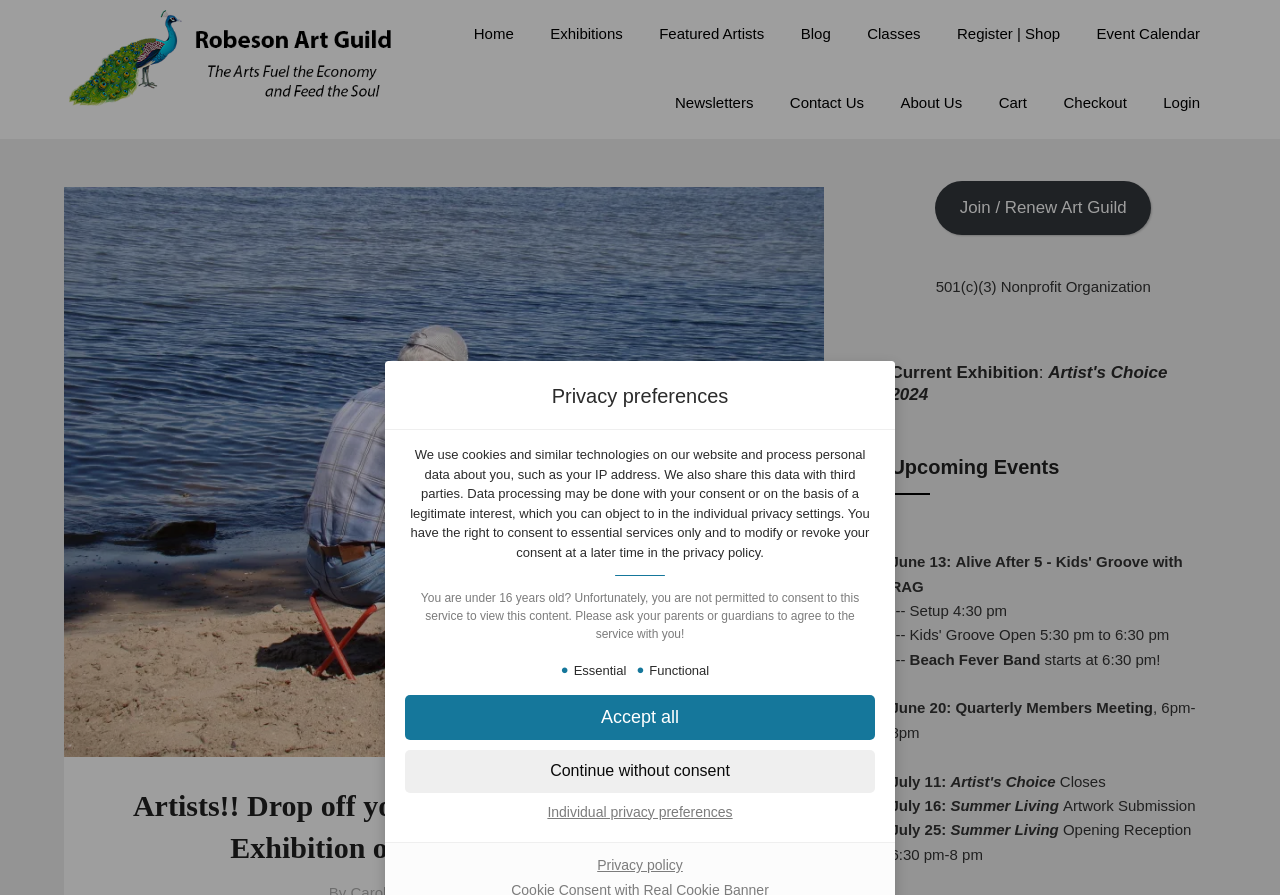Please provide a one-word or phrase answer to the question: 
What is the purpose of the privacy preferences section?

To manage cookies and data processing